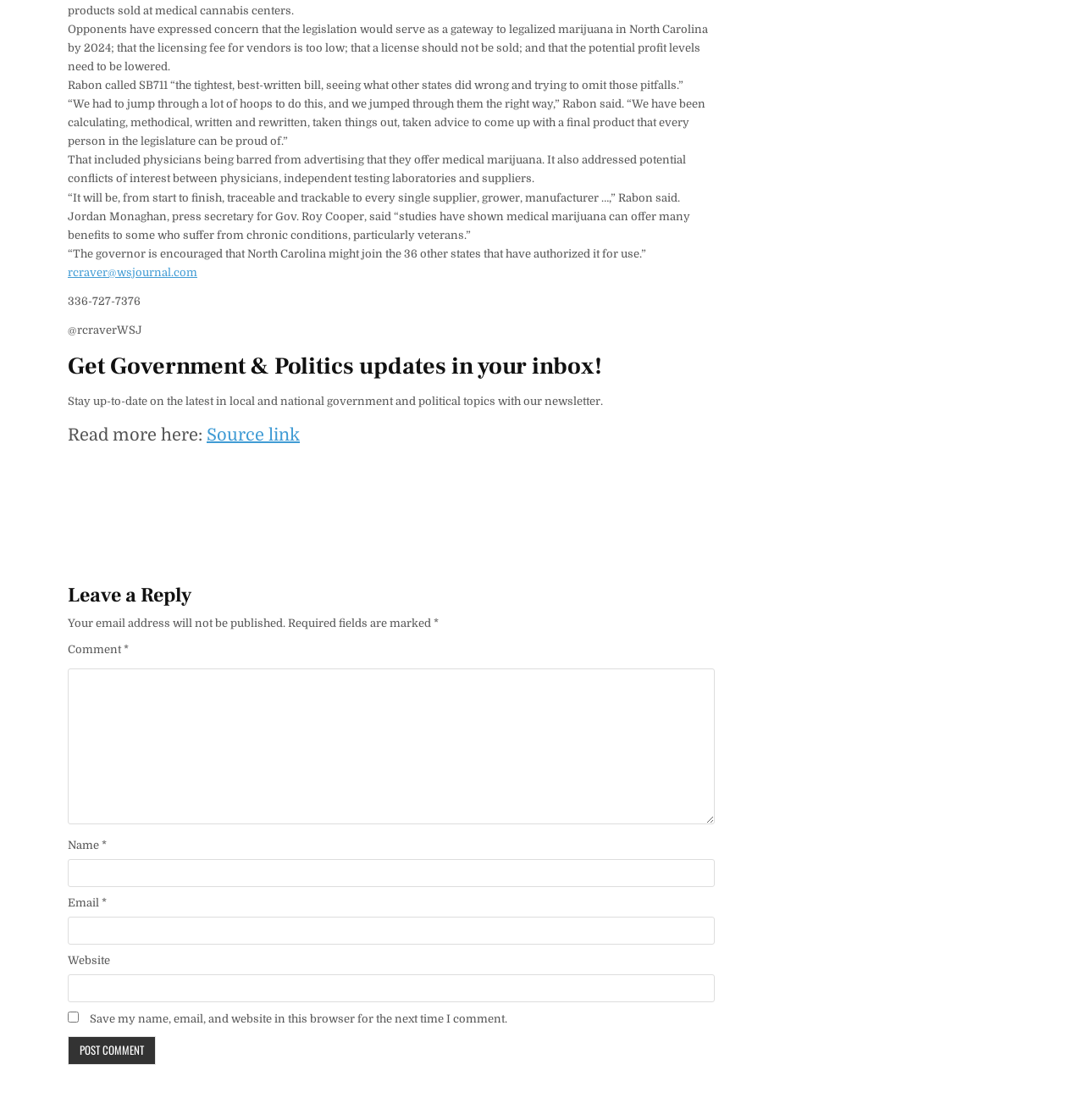Provide the bounding box coordinates, formatted as (top-left x, top-left y, bottom-right x, bottom-right y), with all values being floating point numbers between 0 and 1. Identify the bounding box of the UI element that matches the description: Source link

[0.191, 0.38, 0.277, 0.398]